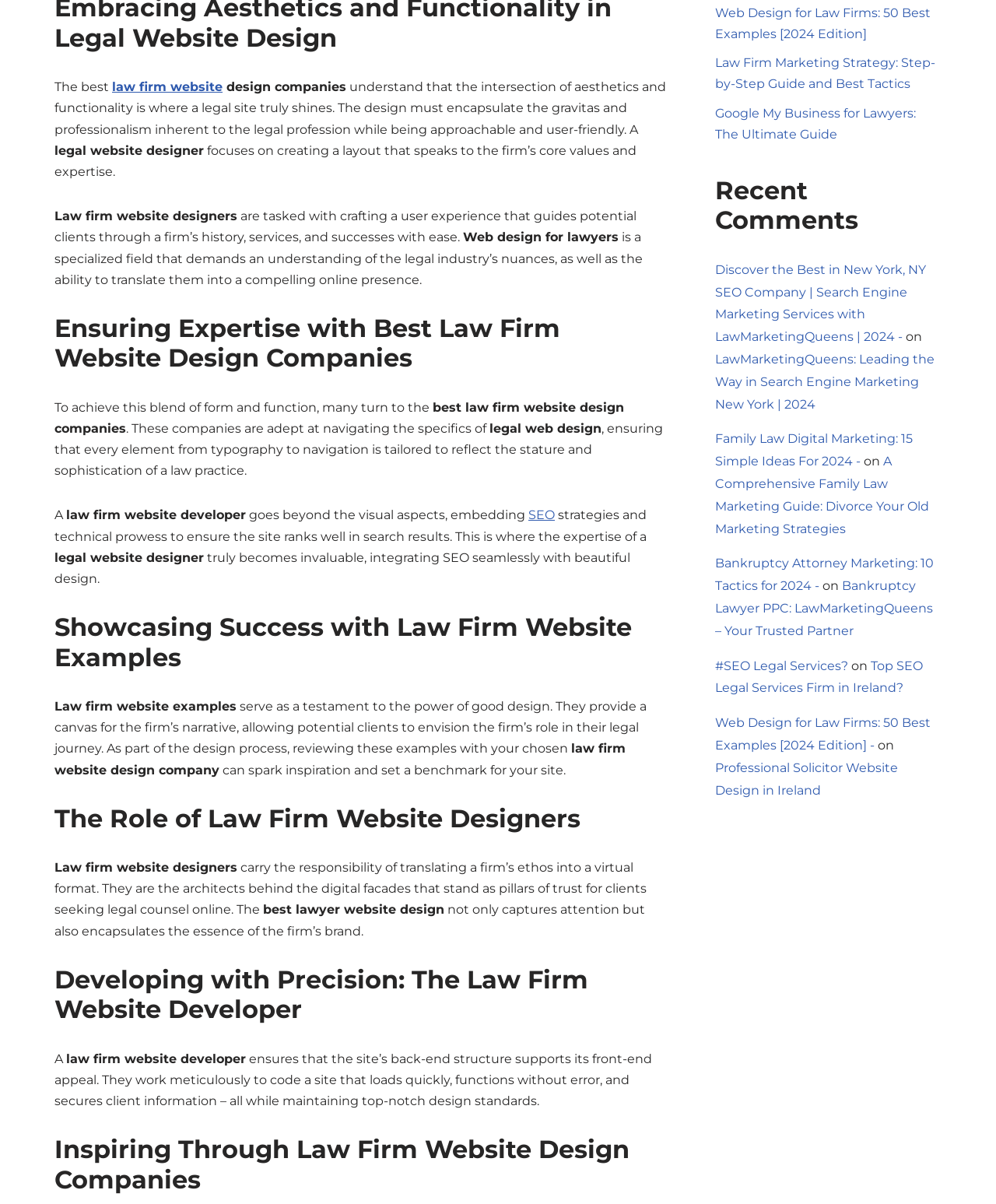Find the bounding box coordinates of the UI element according to this description: "law firm website".

[0.112, 0.066, 0.223, 0.078]